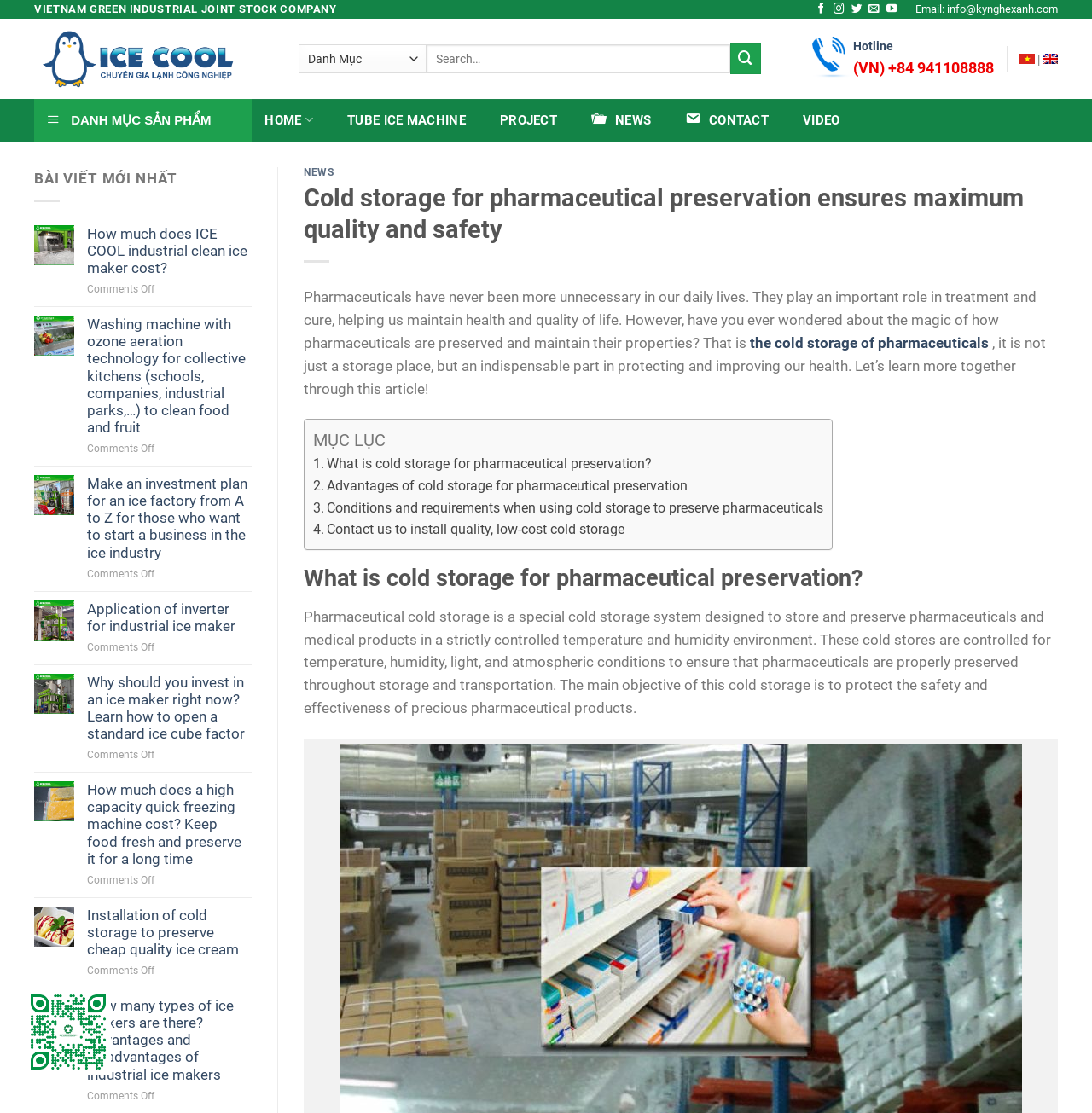Please locate the UI element described by "<img src="https://kynghexanh.com/wp-content/uploads/2022/03/vi-knx.png">" and provide its bounding box coordinates.

[0.934, 0.041, 0.948, 0.065]